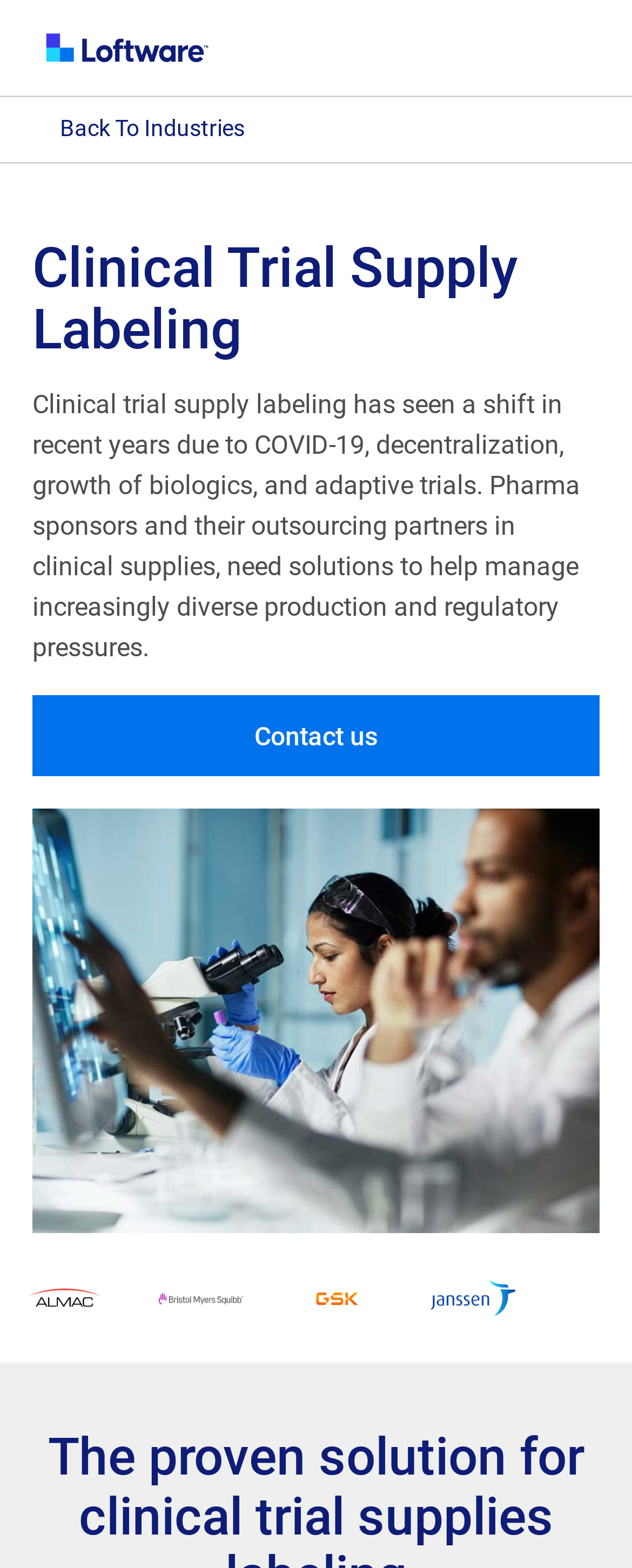Use a single word or phrase to answer the question: 
What is the topic of the main content on the page?

Clinical trial supply labeling